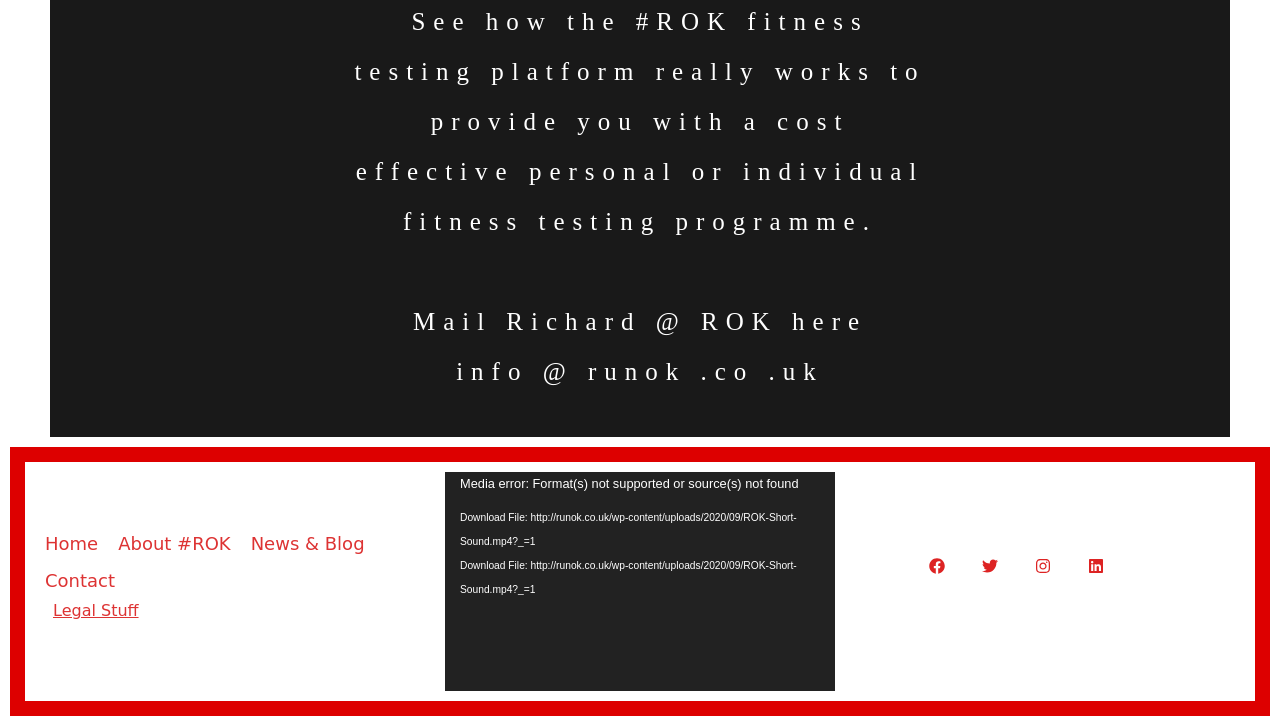Please determine the bounding box coordinates of the clickable area required to carry out the following instruction: "Click the 'Home' link". The coordinates must be four float numbers between 0 and 1, represented as [left, top, right, bottom].

[0.031, 0.723, 0.081, 0.774]